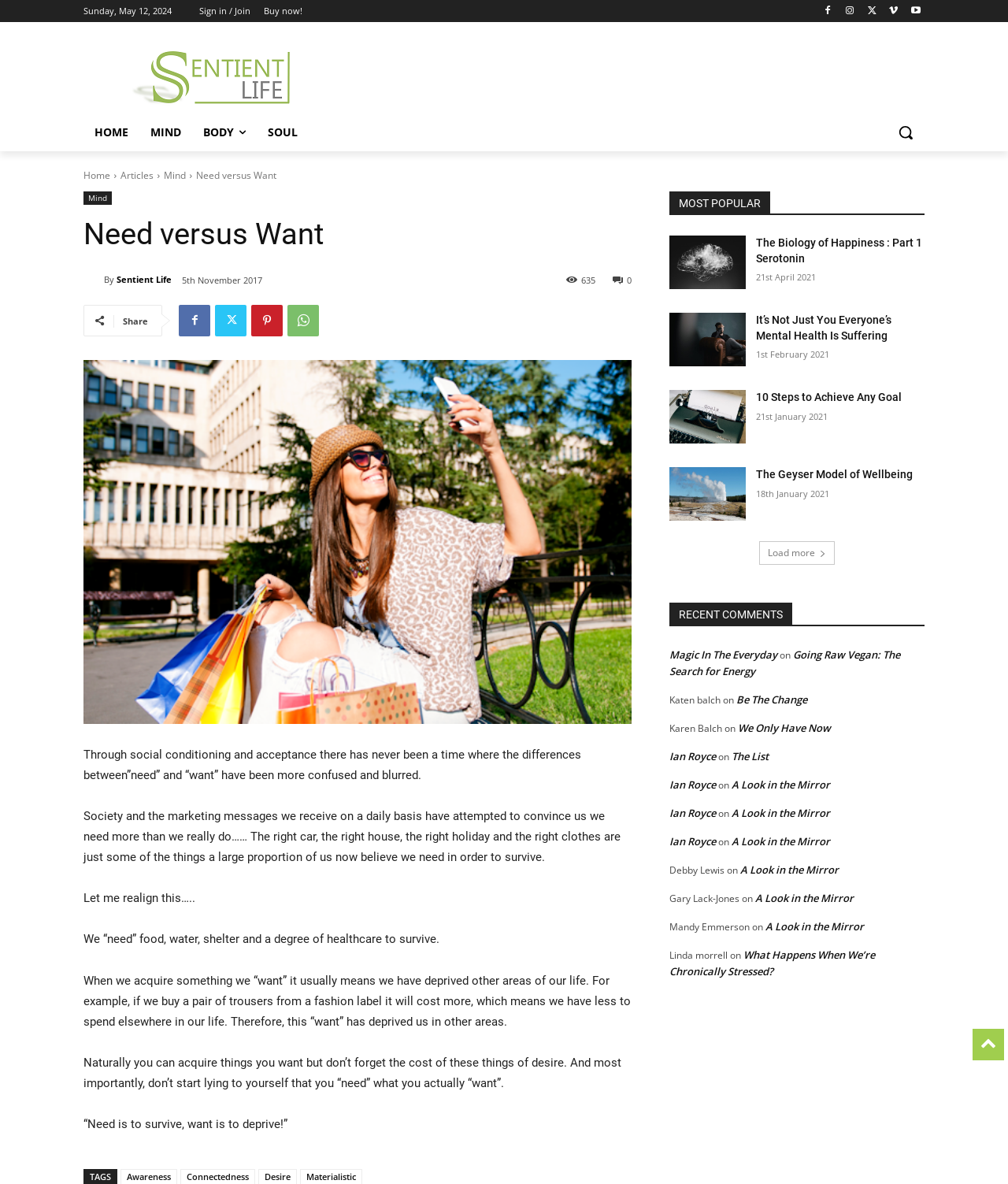Select the bounding box coordinates of the element I need to click to carry out the following instruction: "read more about Marilyn French".

None